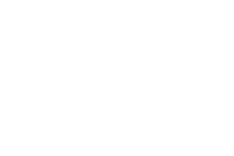Provide a comprehensive description of the image.

The image features a simple black icon, likely symbolizing a button within a video player interface, specifically the "Play" function. This icon is commonly associated with starting playback of media content, reflecting the theme of digital engagement and interactive media. Positioned in a layout that includes various UI elements, the play icon signifies accessibility to audiovisual materials, aligning with the page's purpose of facilitating automatic playback of media as highlighted in the surrounding text. The overall design emphasizes user-friendliness, inviting viewers to engage with the content easily.